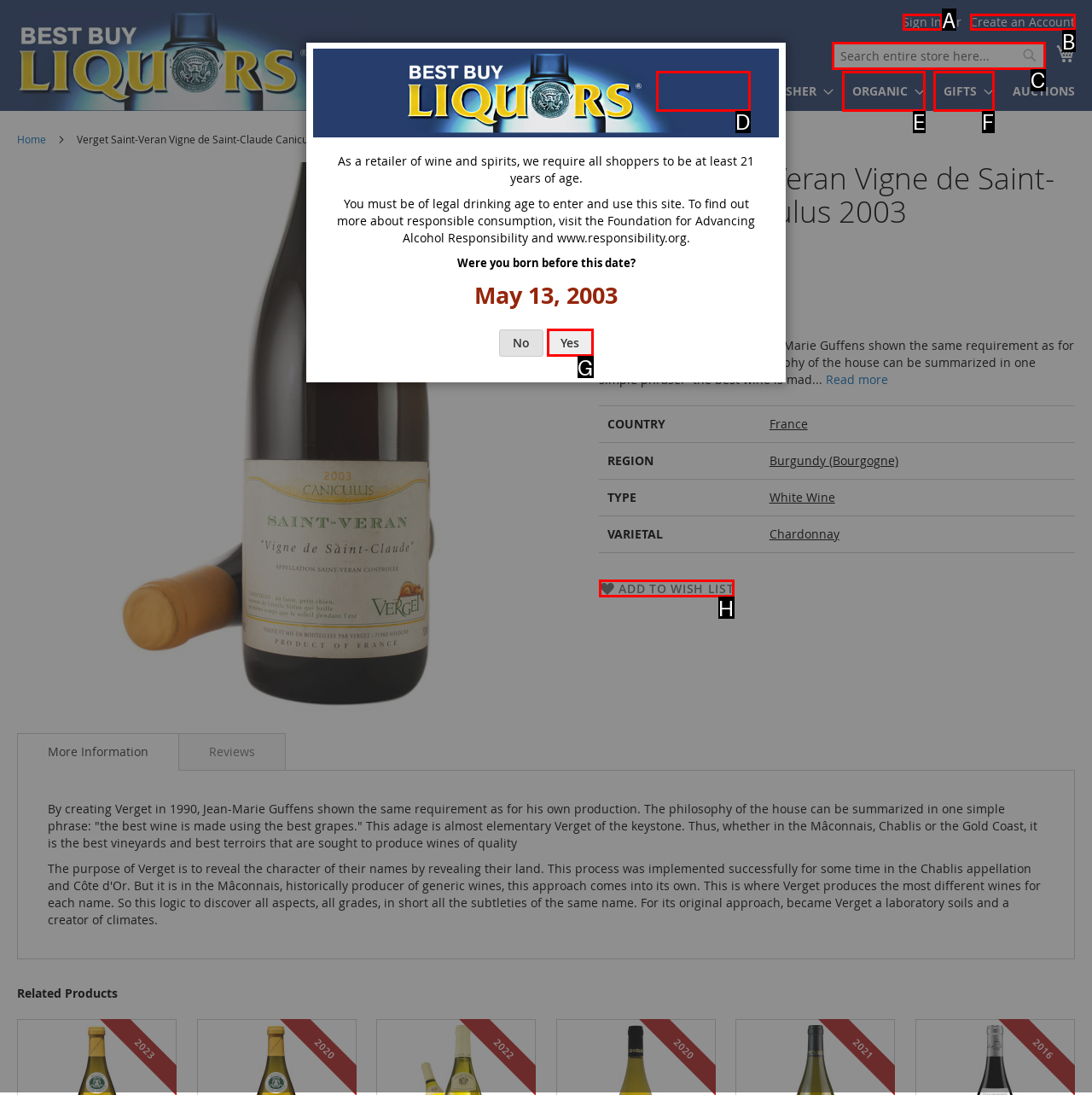Choose the option that aligns with the description: Add to Wish List
Respond with the letter of the chosen option directly.

H